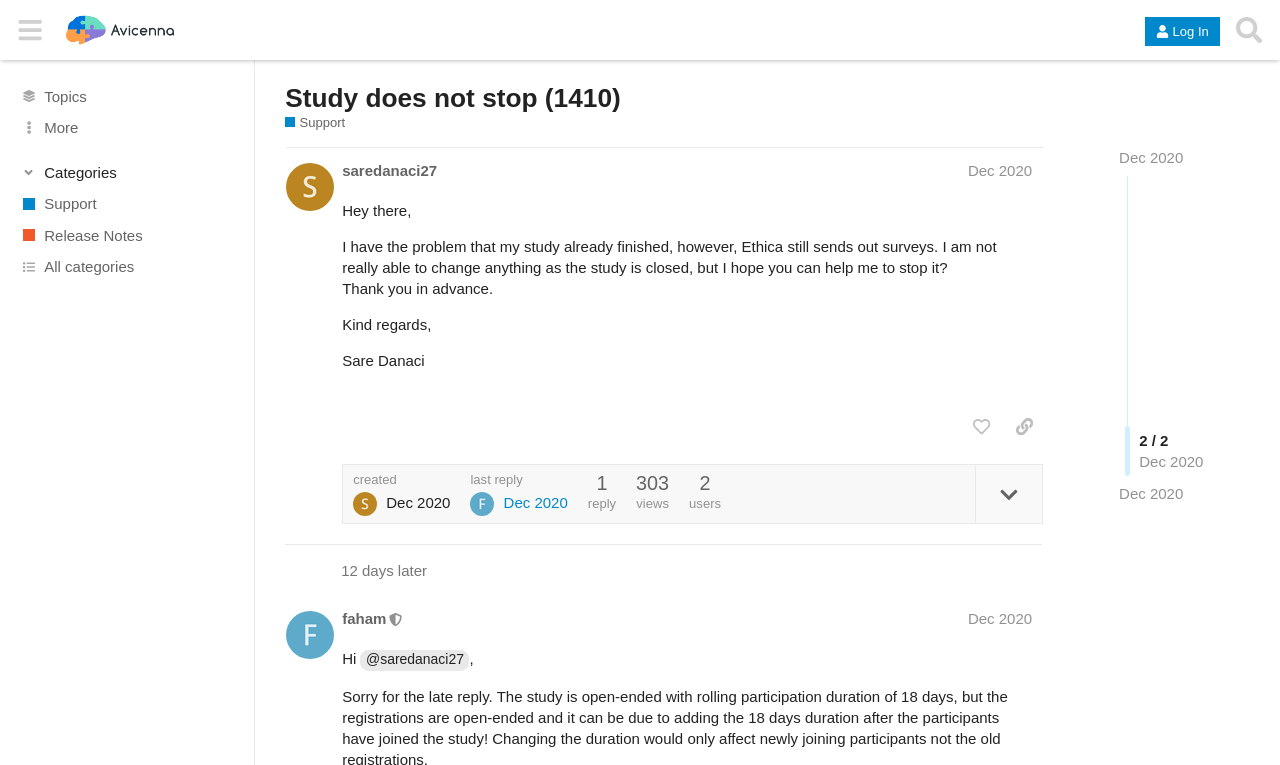Who is the moderator of this forum?
Please look at the screenshot and answer in one word or a short phrase.

faham